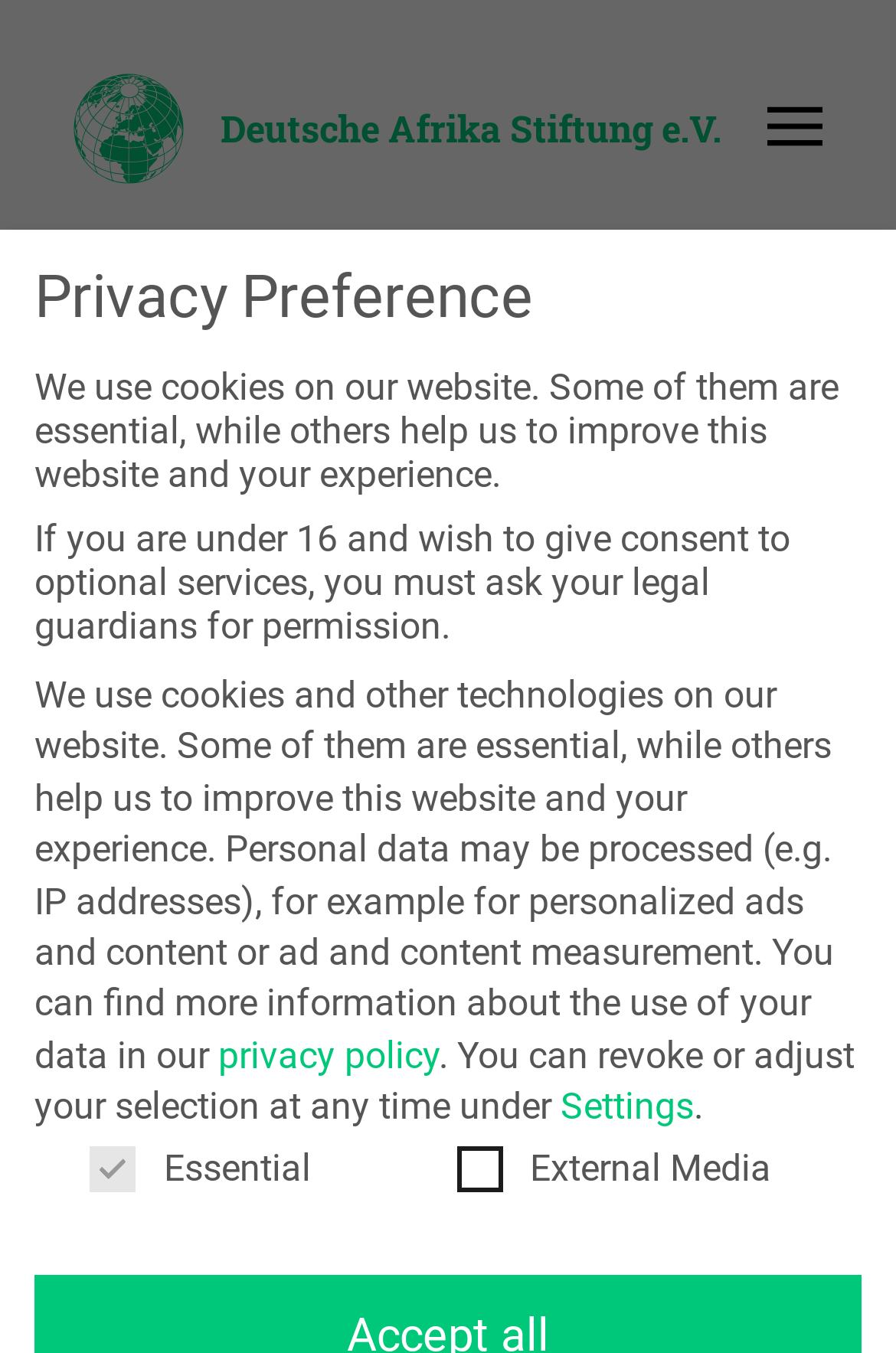Find the bounding box of the UI element described as follows: "parent_node: External Media name="cookieGroup[]" value="external-media"".

[0.861, 0.847, 0.894, 0.869]